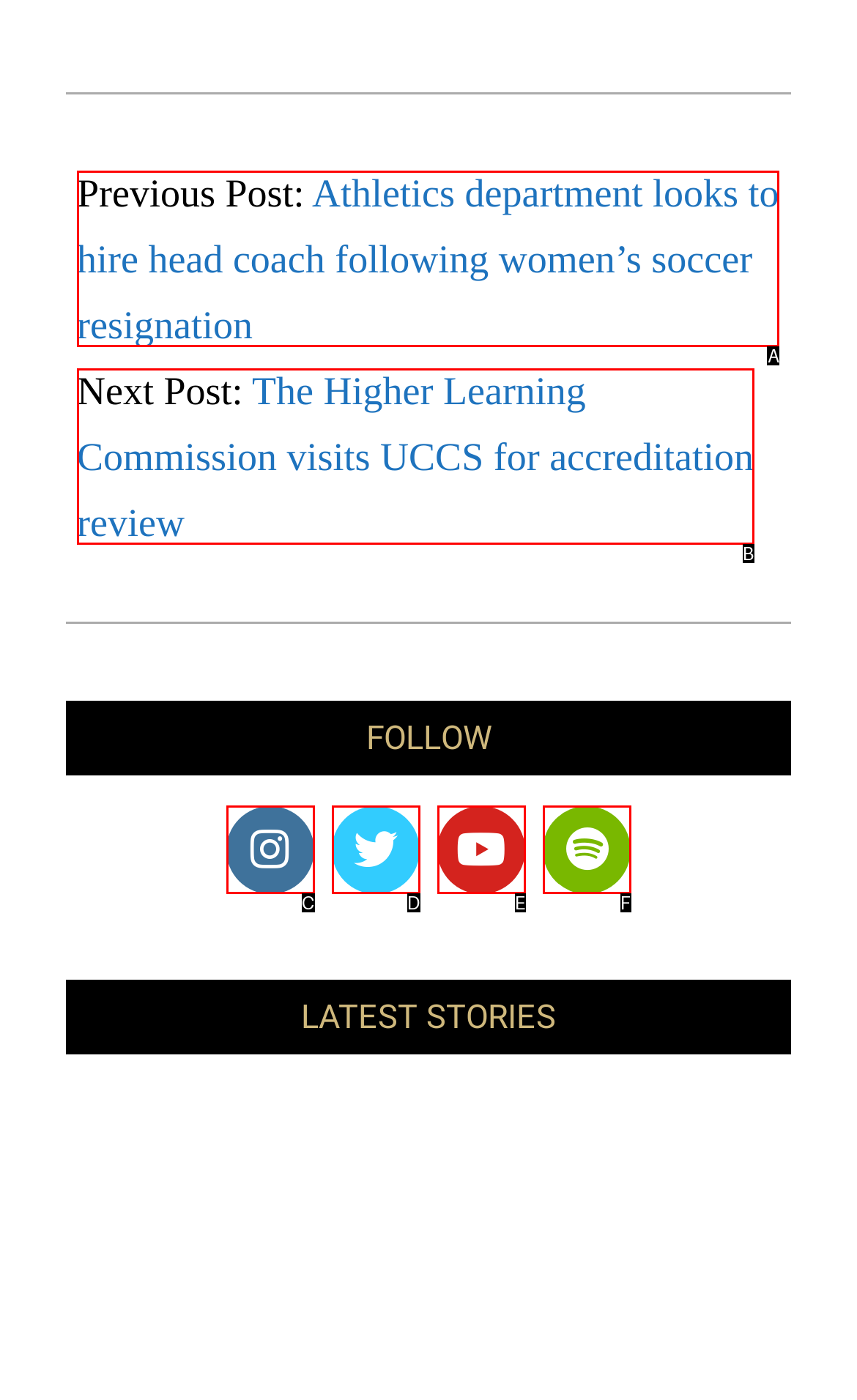Based on the given description: parent_node: FOLLOW, determine which HTML element is the best match. Respond with the letter of the chosen option.

E